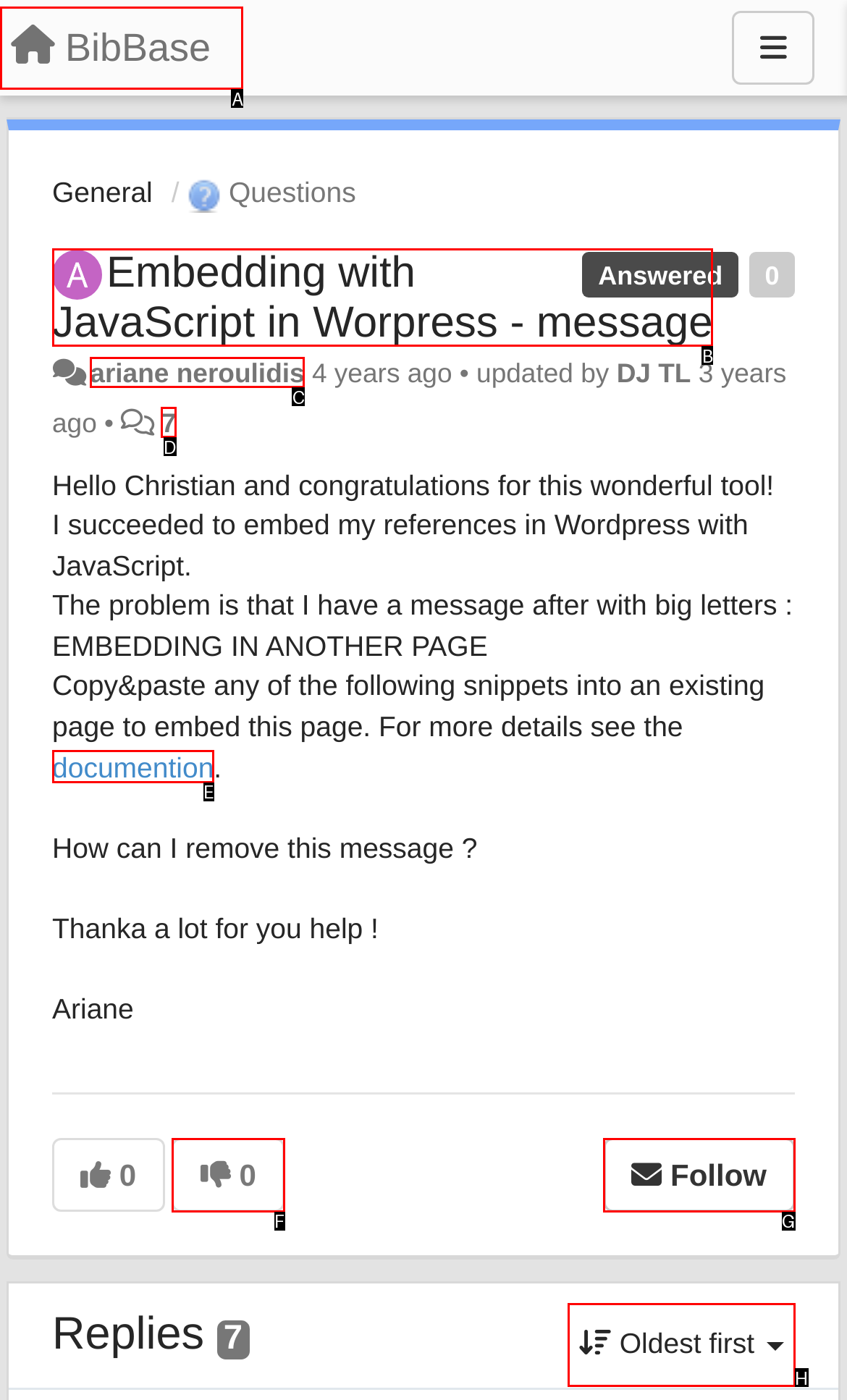Tell me which option I should click to complete the following task: Click on the BibBase link Answer with the option's letter from the given choices directly.

A